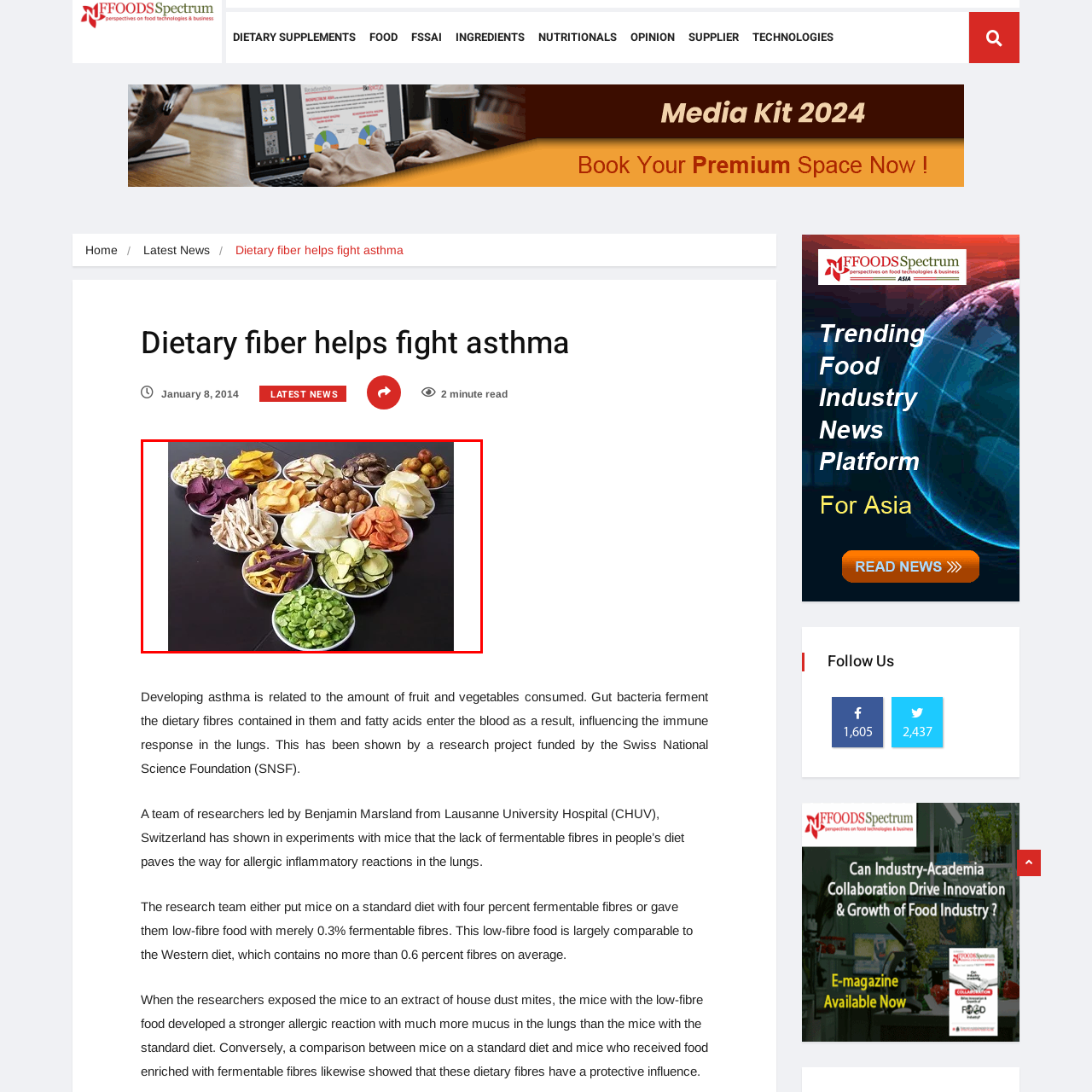Look closely at the part of the image inside the red bounding box, then respond in a word or phrase: What type of snacks are in each bowl?

Distinct types